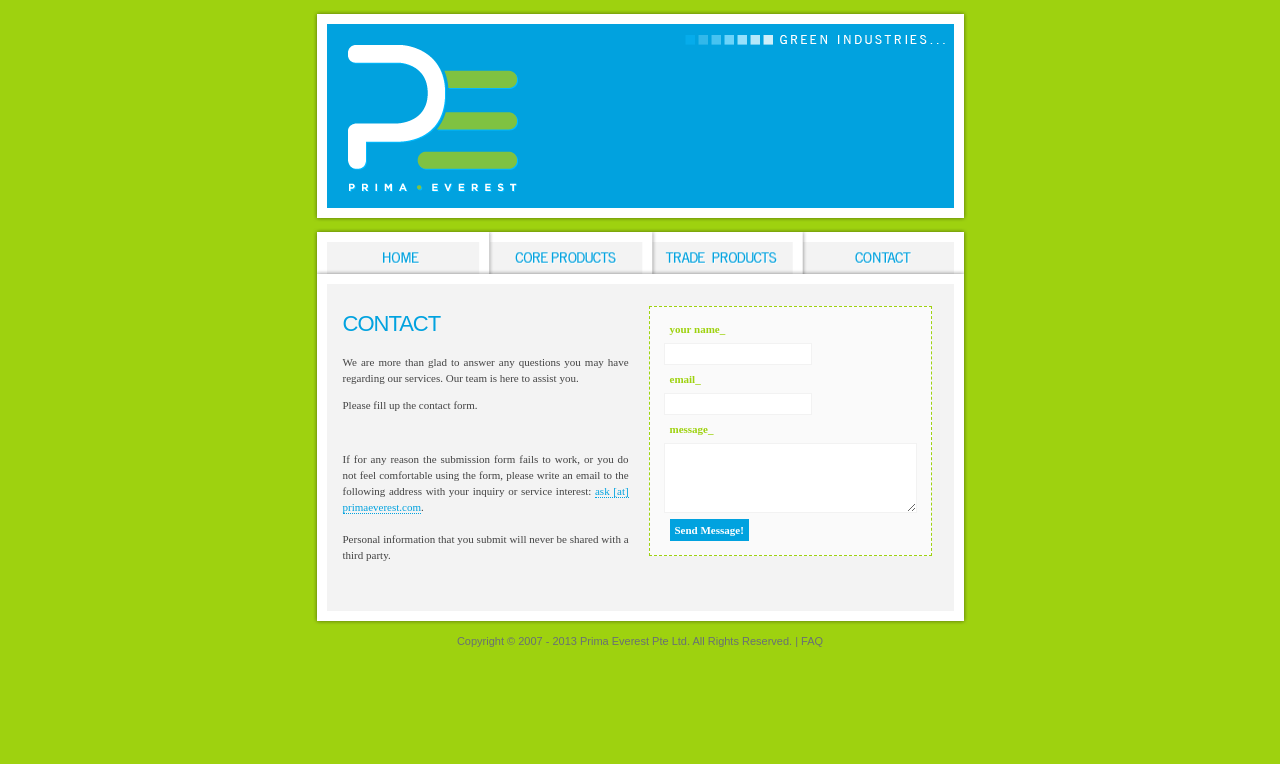Find the bounding box of the element with the following description: "ask [at] primaeverest.com". The coordinates must be four float numbers between 0 and 1, formatted as [left, top, right, bottom].

[0.268, 0.634, 0.491, 0.672]